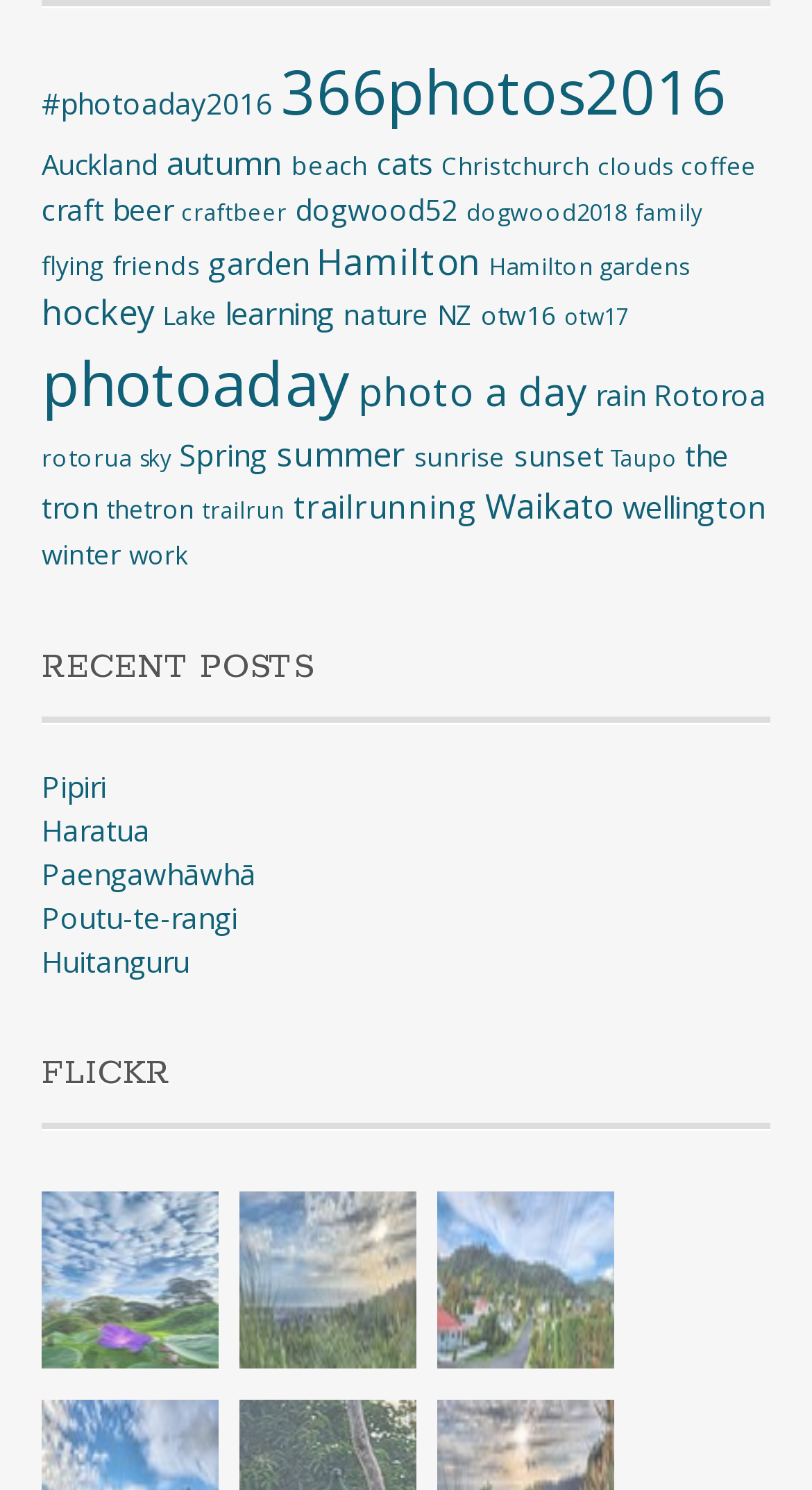Please locate the bounding box coordinates of the region I need to click to follow this instruction: "view the 'Pipiri' post".

[0.051, 0.514, 0.131, 0.54]